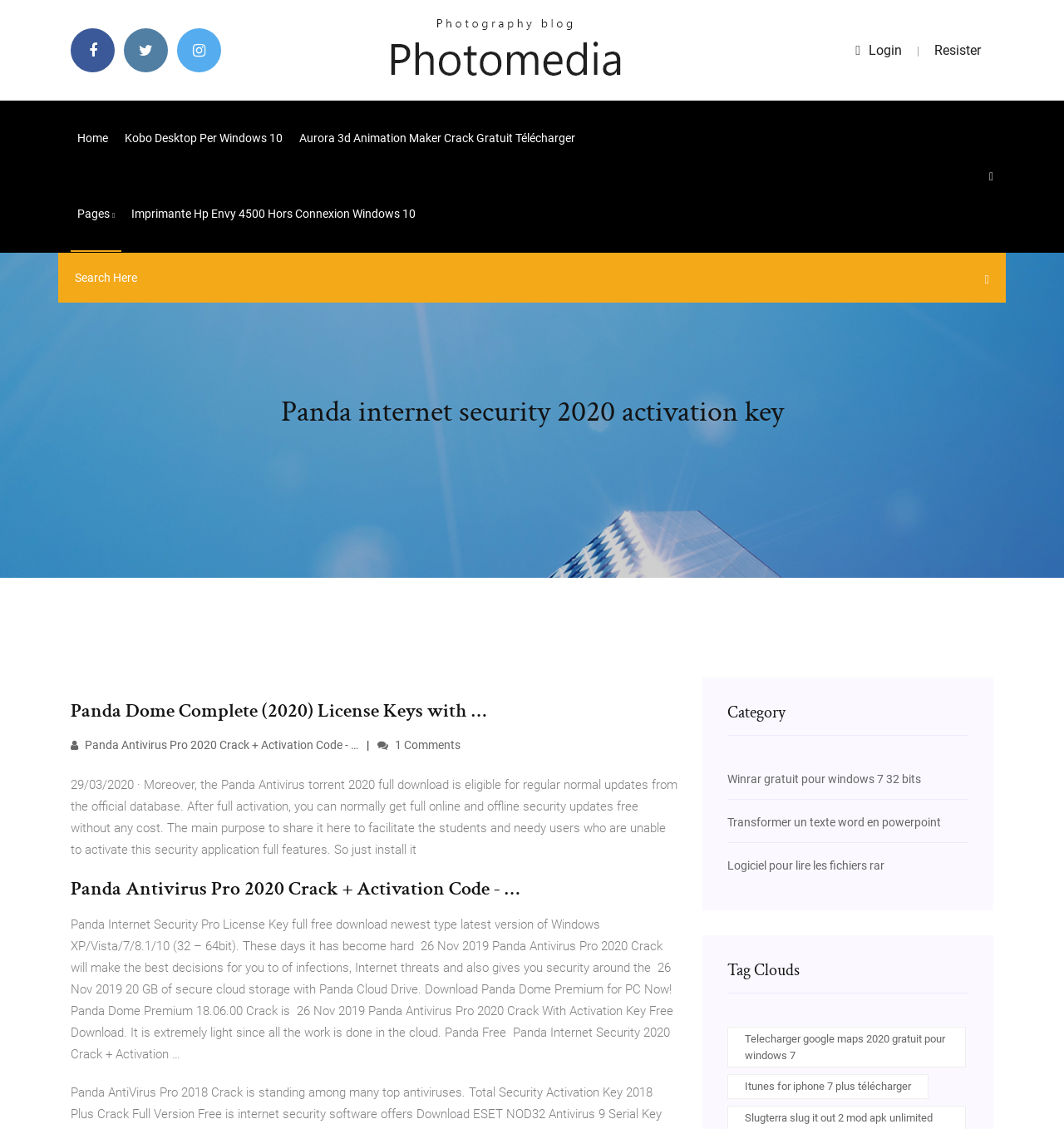Locate the bounding box coordinates of the segment that needs to be clicked to meet this instruction: "Download Panda Dome Premium for PC".

[0.684, 0.684, 0.866, 0.696]